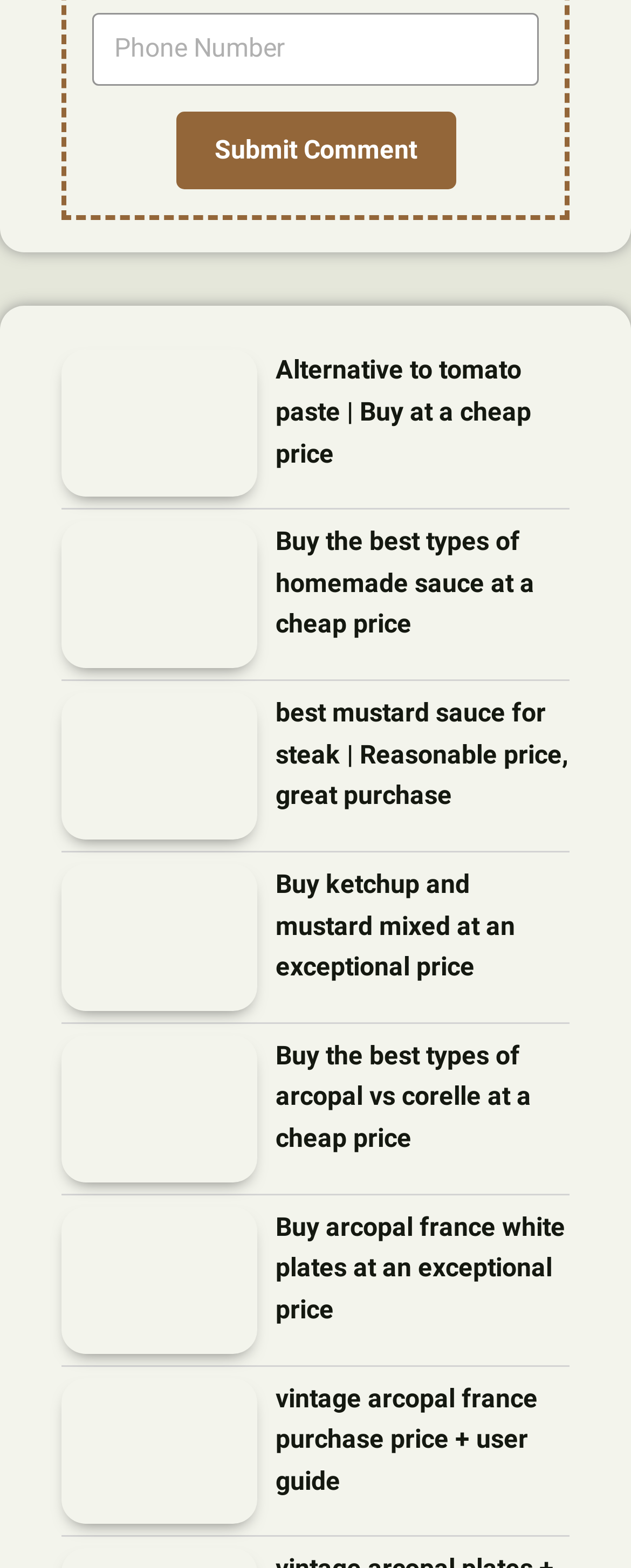Identify the bounding box coordinates of the element to click to follow this instruction: 'click on BLOOD PRESSURE'. Ensure the coordinates are four float values between 0 and 1, provided as [left, top, right, bottom].

None